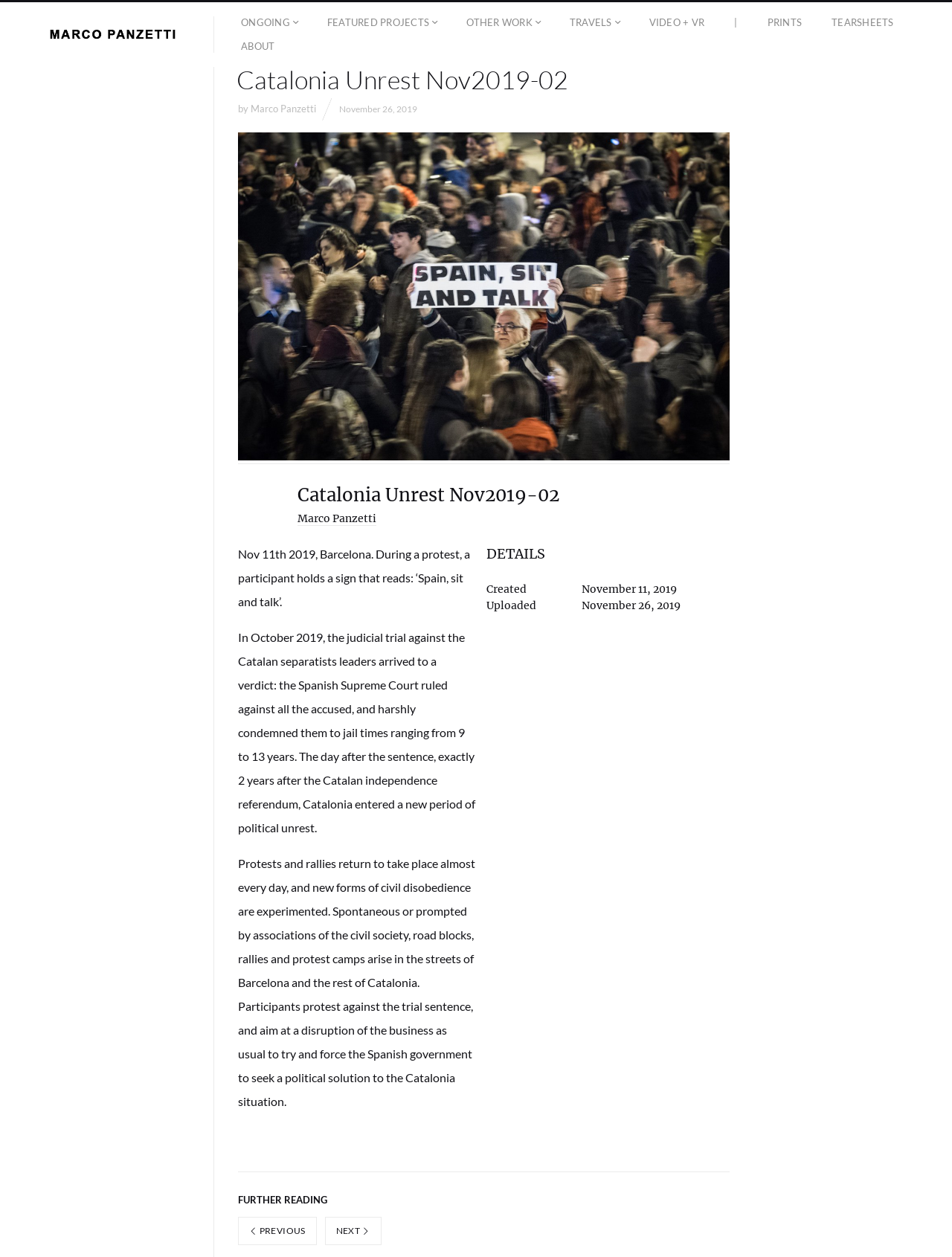Identify the bounding box coordinates for the region to click in order to carry out this instruction: "go to Marco Panzetti's homepage". Provide the coordinates using four float numbers between 0 and 1, formatted as [left, top, right, bottom].

[0.053, 0.022, 0.184, 0.033]